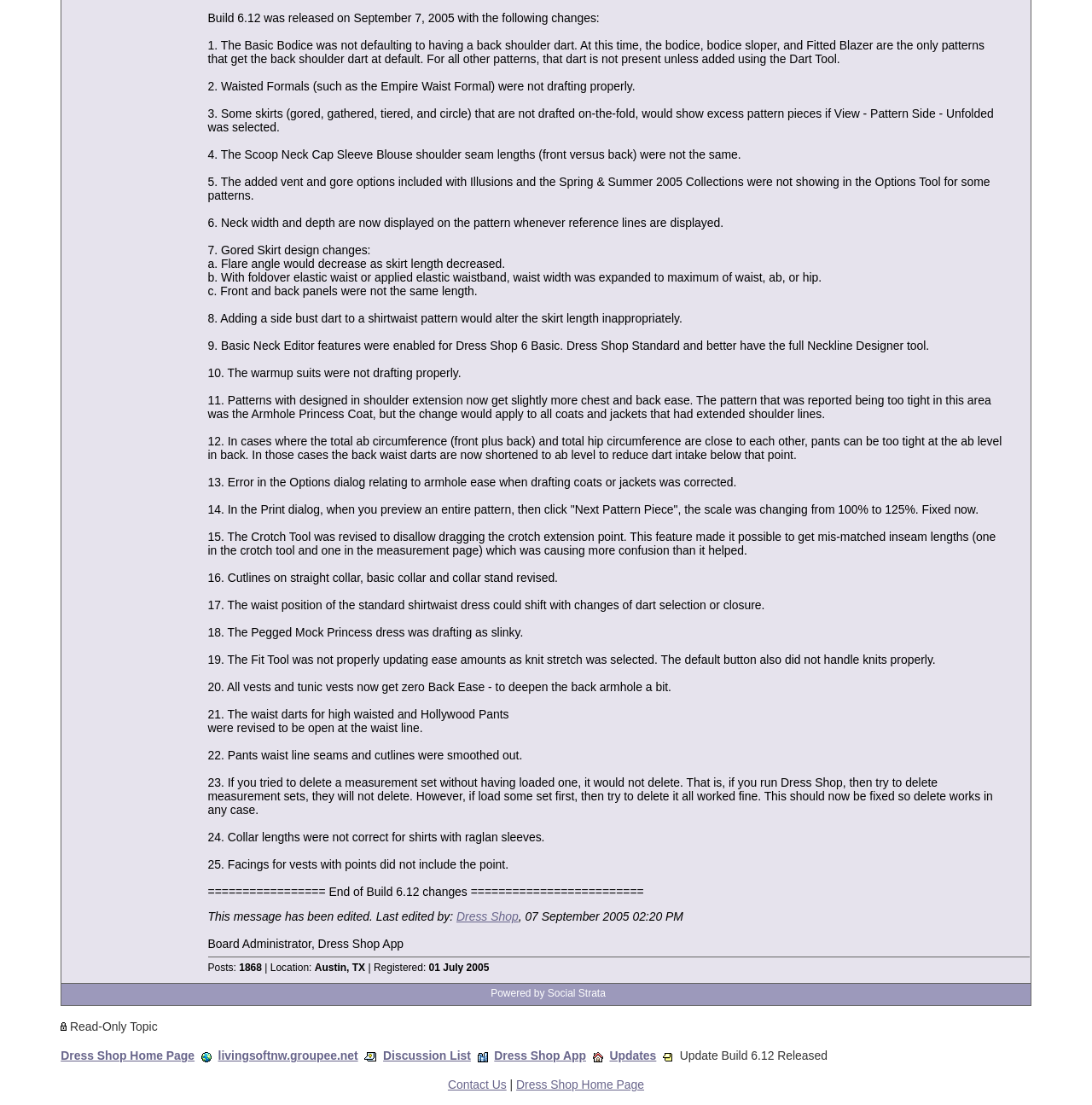For the given element description Dress Shop, determine the bounding box coordinates of the UI element. The coordinates should follow the format (top-left x, top-left y, bottom-right x, bottom-right y) and be within the range of 0 to 1.

[0.418, 0.823, 0.475, 0.836]